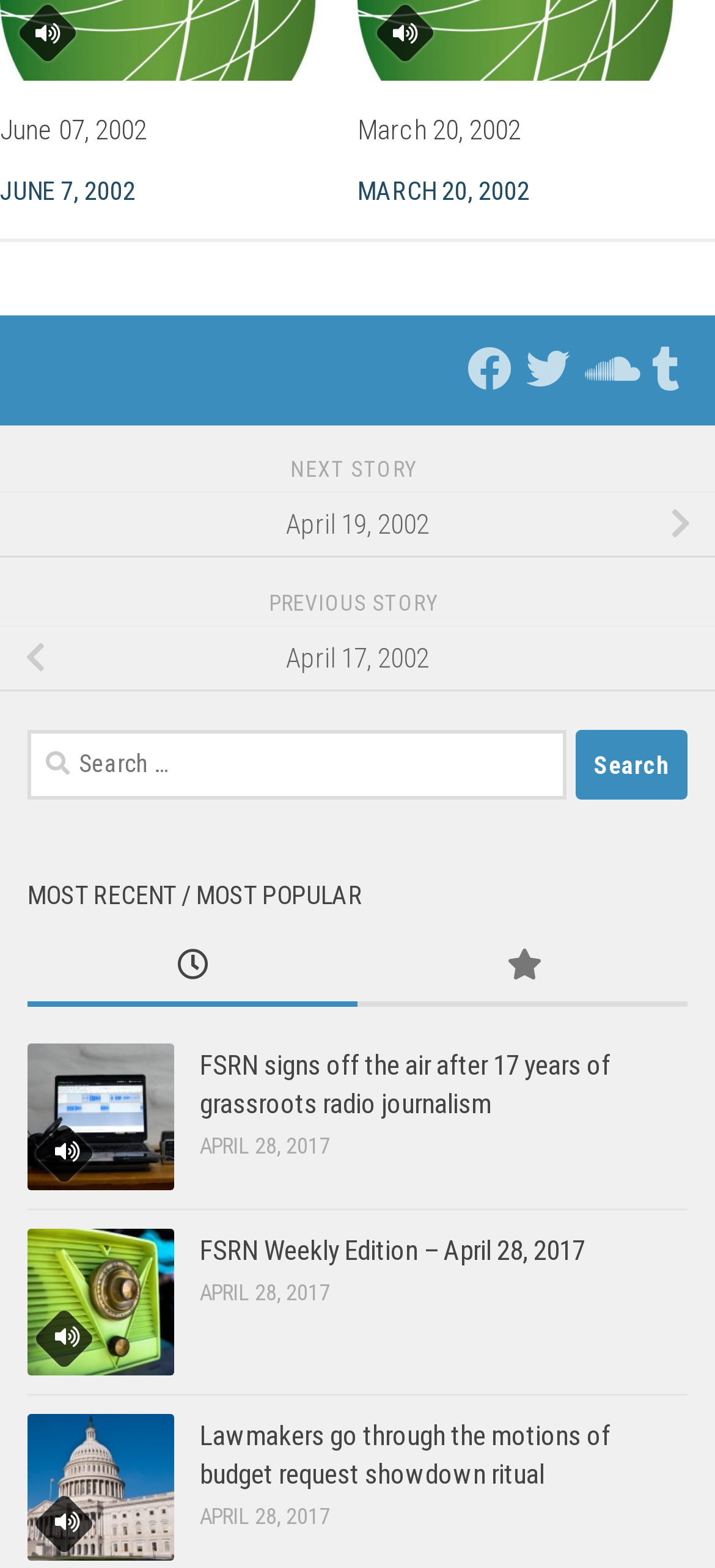How many stories are listed on this page?
Using the visual information, respond with a single word or phrase.

3